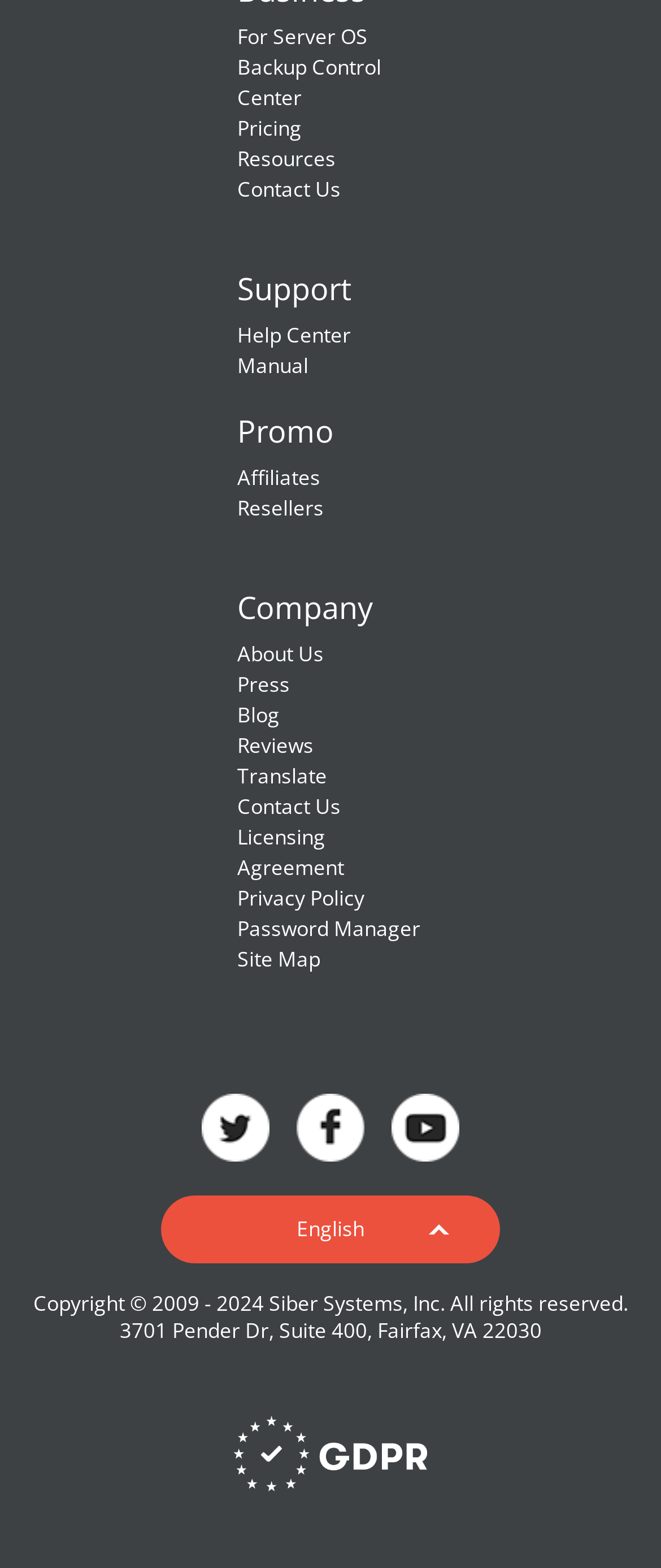Please indicate the bounding box coordinates for the clickable area to complete the following task: "Follow GoodSync on Twitter". The coordinates should be specified as four float numbers between 0 and 1, i.e., [left, top, right, bottom].

[0.305, 0.706, 0.408, 0.73]